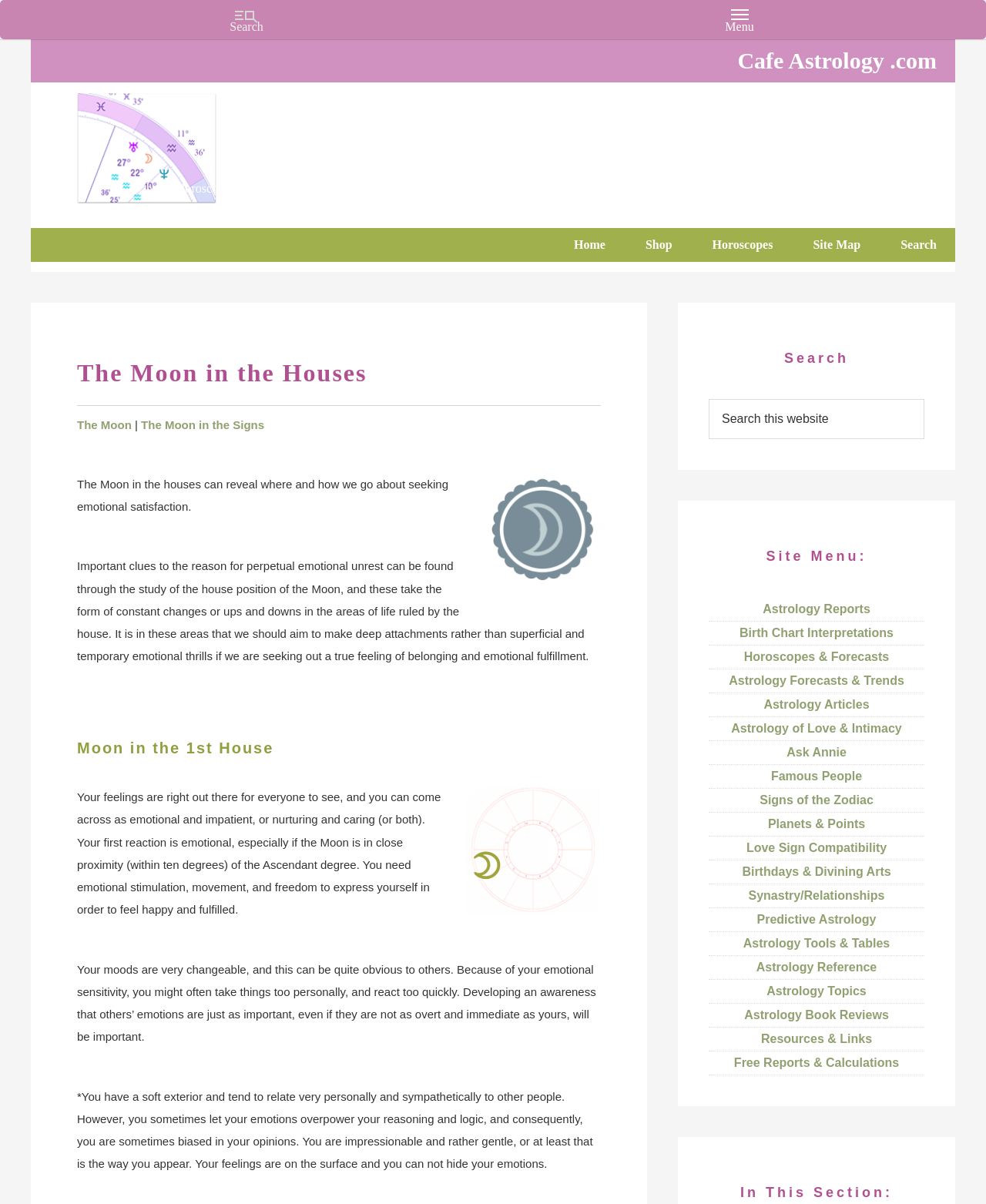For the element described, predict the bounding box coordinates as (top-left x, top-left y, bottom-right x, bottom-right y). All values should be between 0 and 1. Element description: Famous People

[0.782, 0.639, 0.874, 0.65]